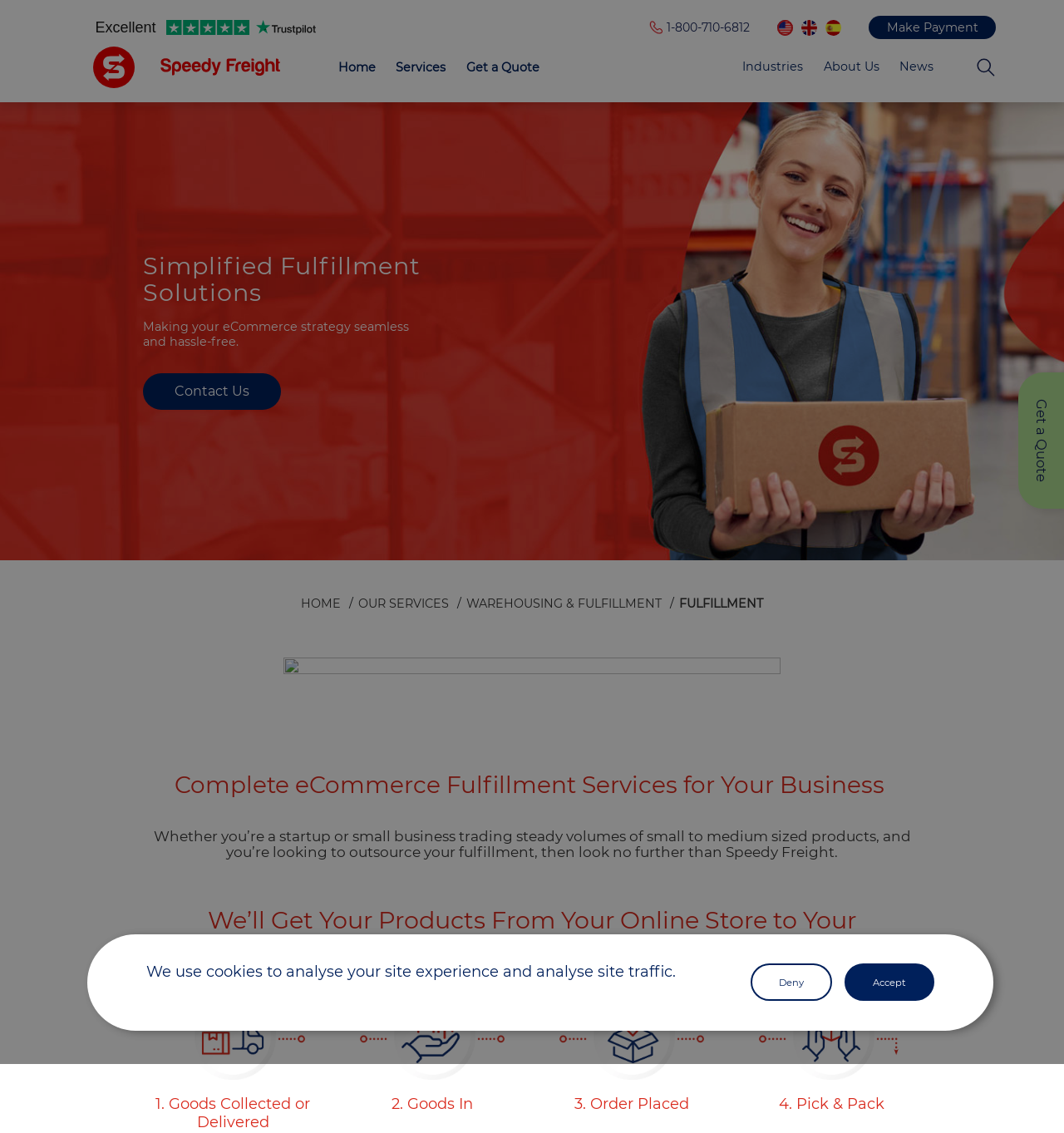Please identify the primary heading on the webpage and return its text.

Our Other Warehousing & Fulfillment Services
